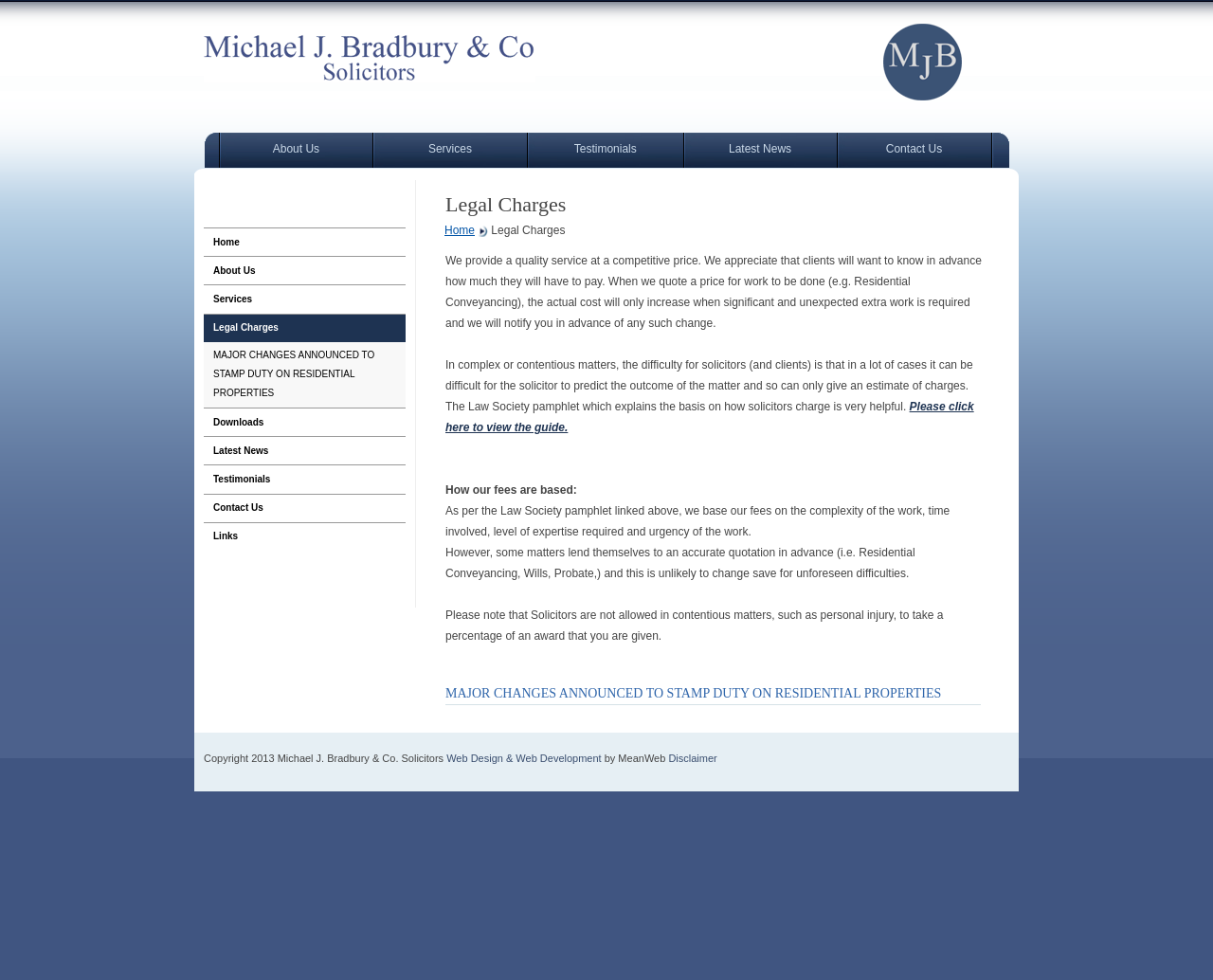Give a one-word or one-phrase response to the question: 
What is the name of the solicitor?

Michael Bradbury